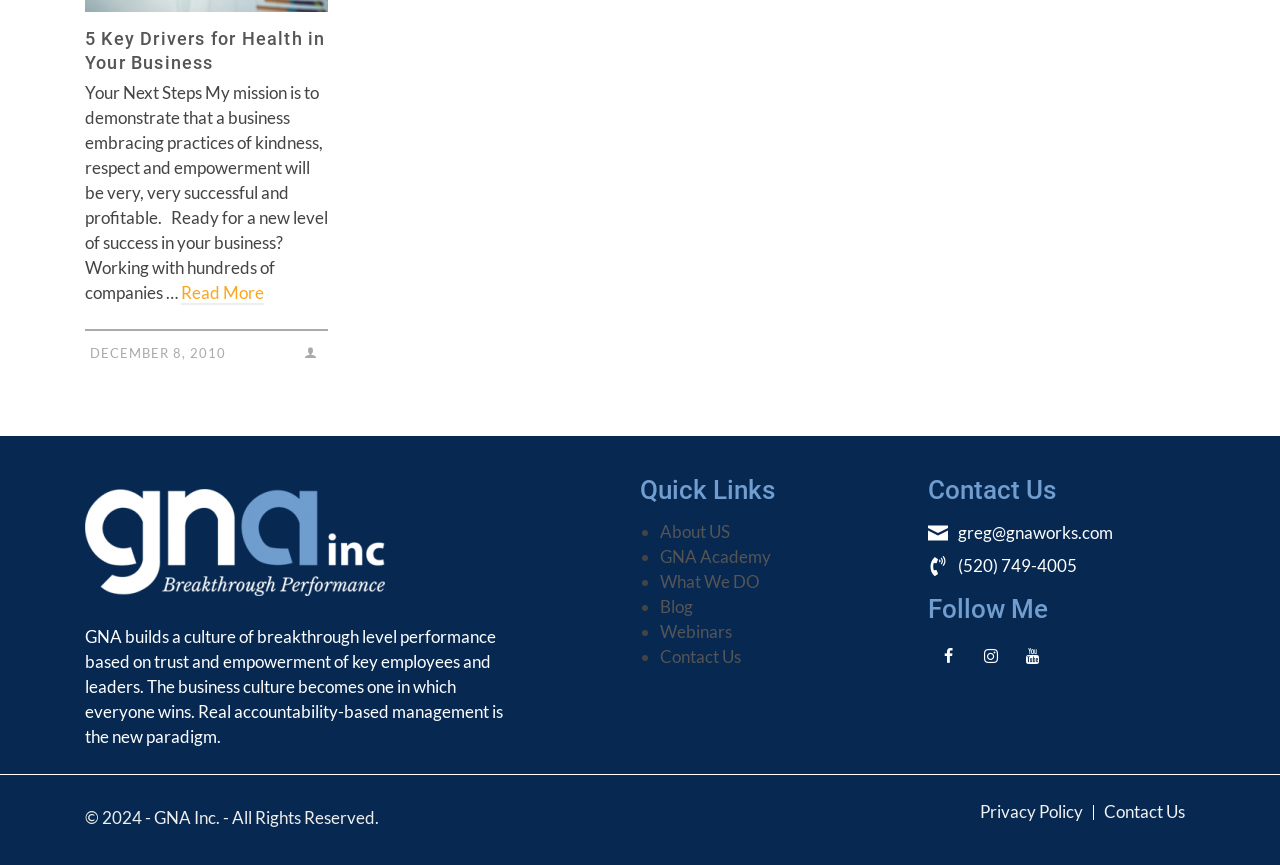From the given element description: "parent_node: greg@gnaworks.com", find the bounding box for the UI element. Provide the coordinates as four float numbers between 0 and 1, in the order [left, top, right, bottom].

[0.725, 0.6, 0.748, 0.632]